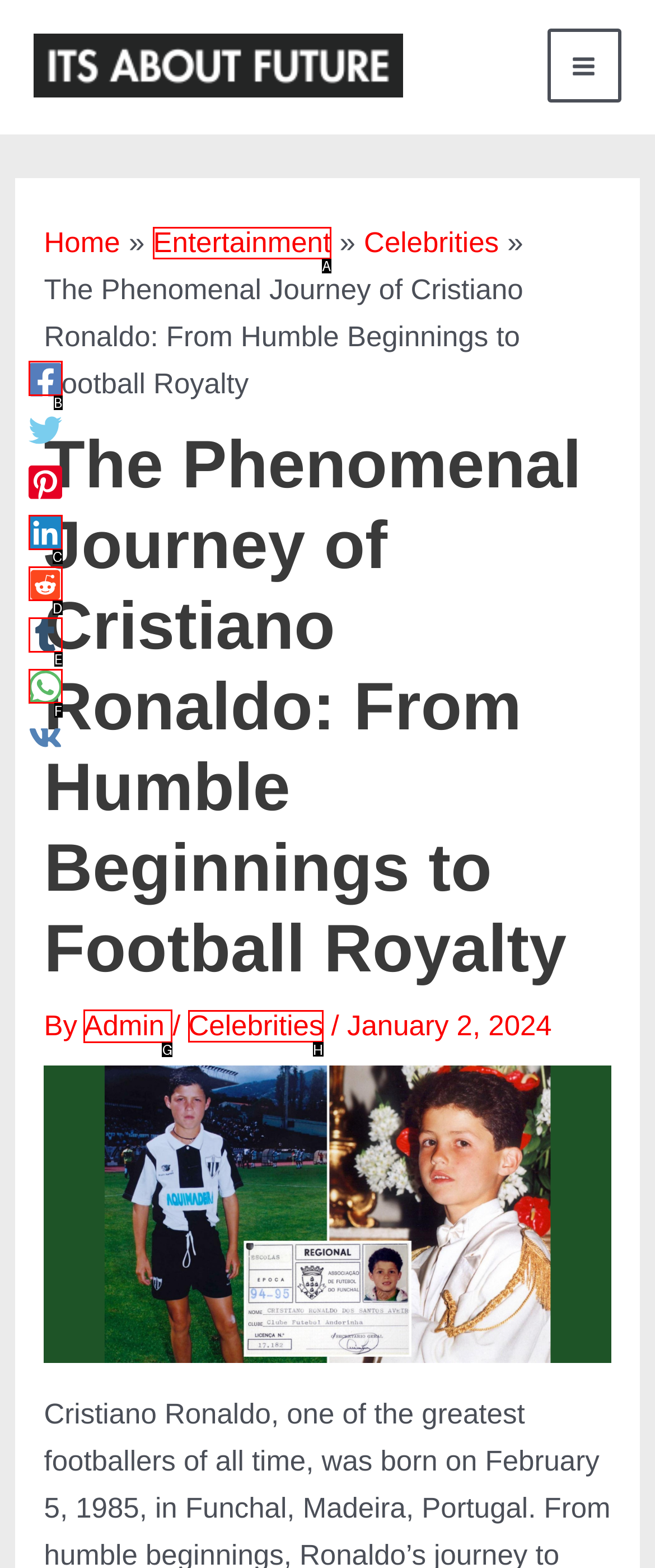Tell me which element should be clicked to achieve the following objective: Read the article by 'Admin'
Reply with the letter of the correct option from the displayed choices.

G